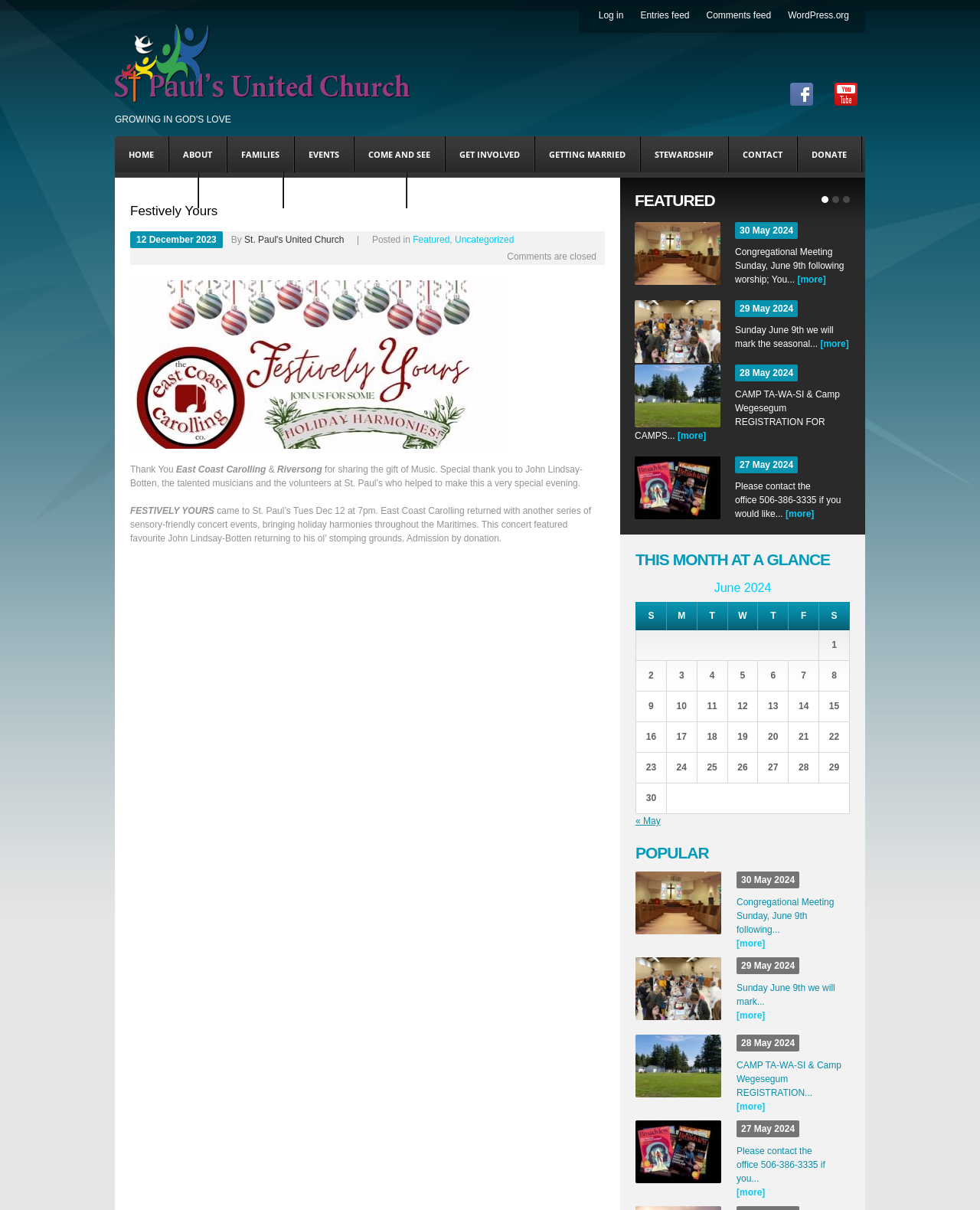Please identify the bounding box coordinates of the element's region that needs to be clicked to fulfill the following instruction: "View the 'FEATURED' section". The bounding box coordinates should consist of four float numbers between 0 and 1, i.e., [left, top, right, bottom].

[0.648, 0.159, 0.867, 0.172]